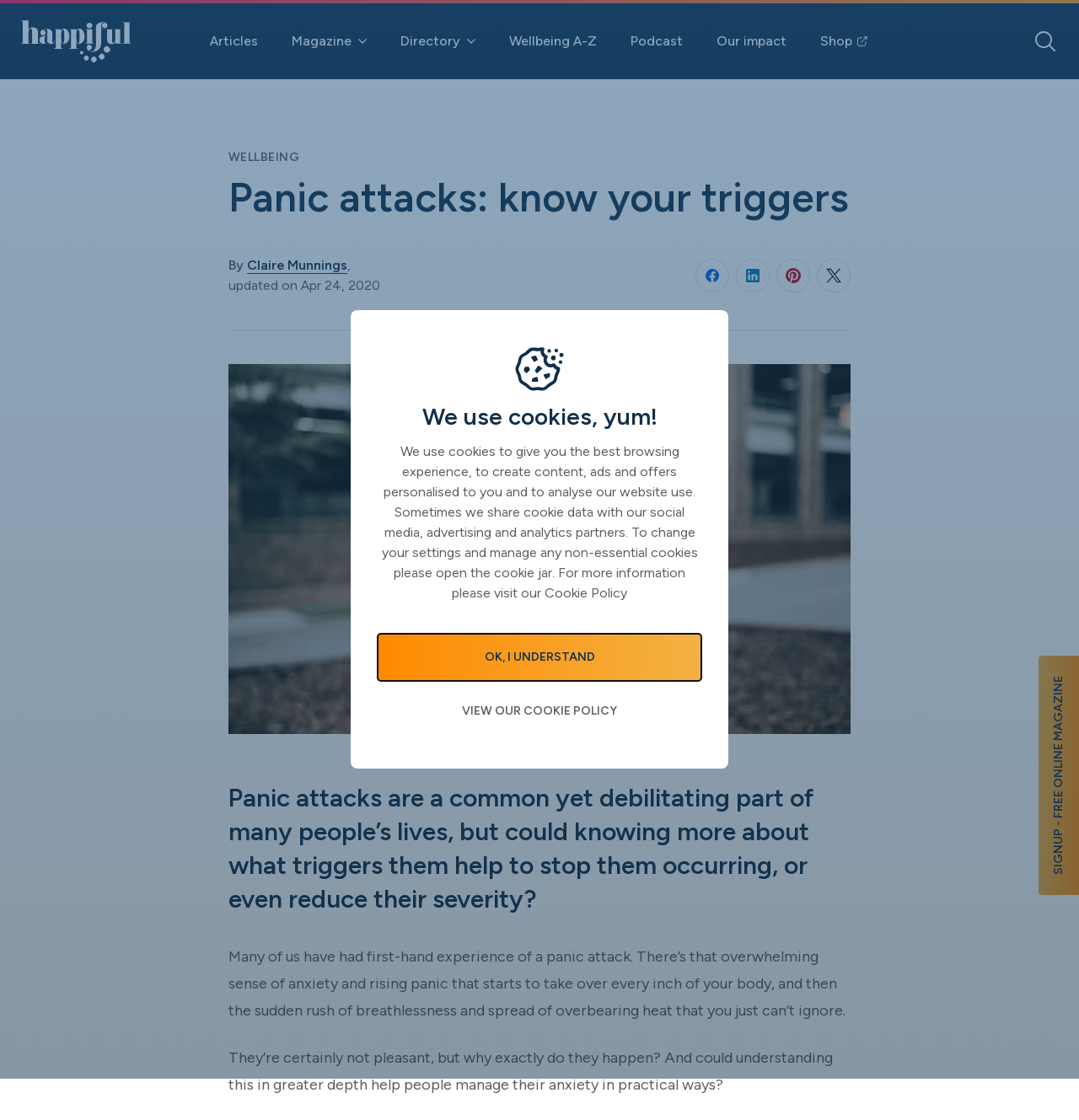Locate the bounding box of the UI element with the following description: "OK, I UNDERSTAND".

[0.35, 0.566, 0.65, 0.608]